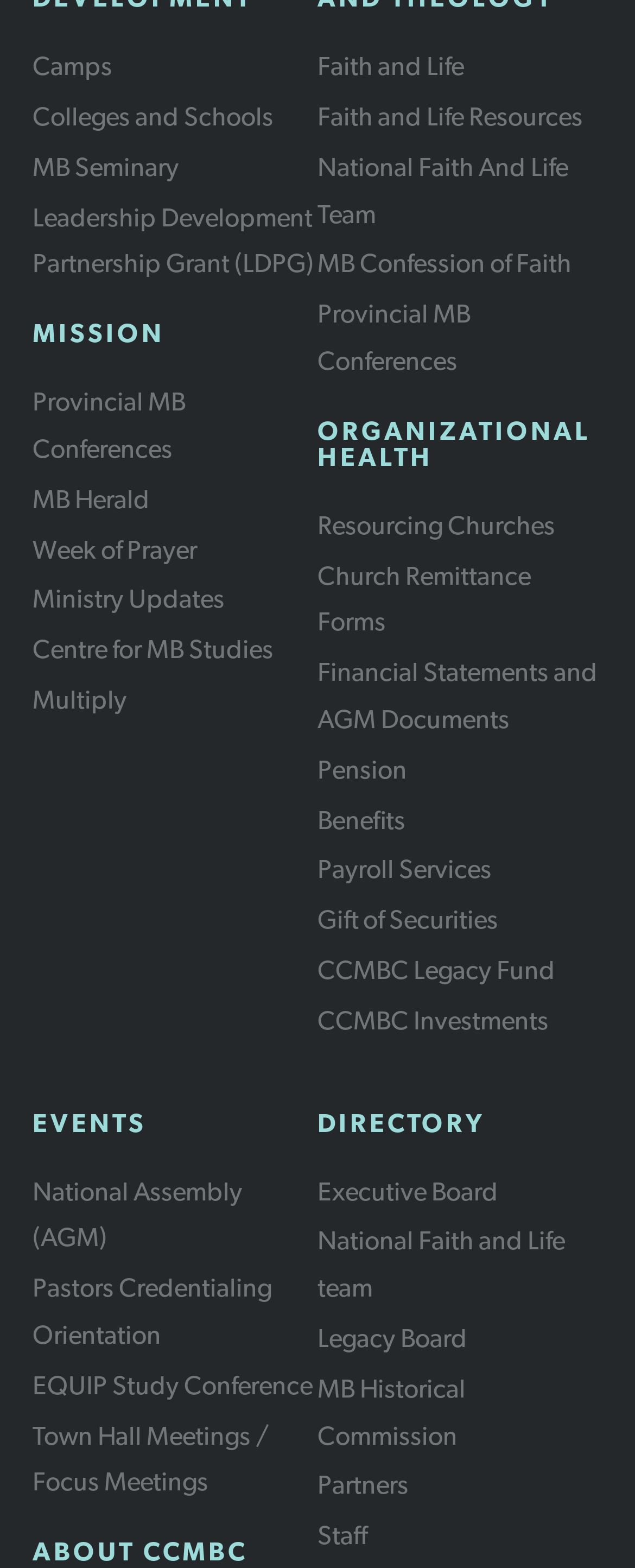What is the first link under the 'MISSION' heading?
Please answer the question with a single word or phrase, referencing the image.

Provincial MB Conferences